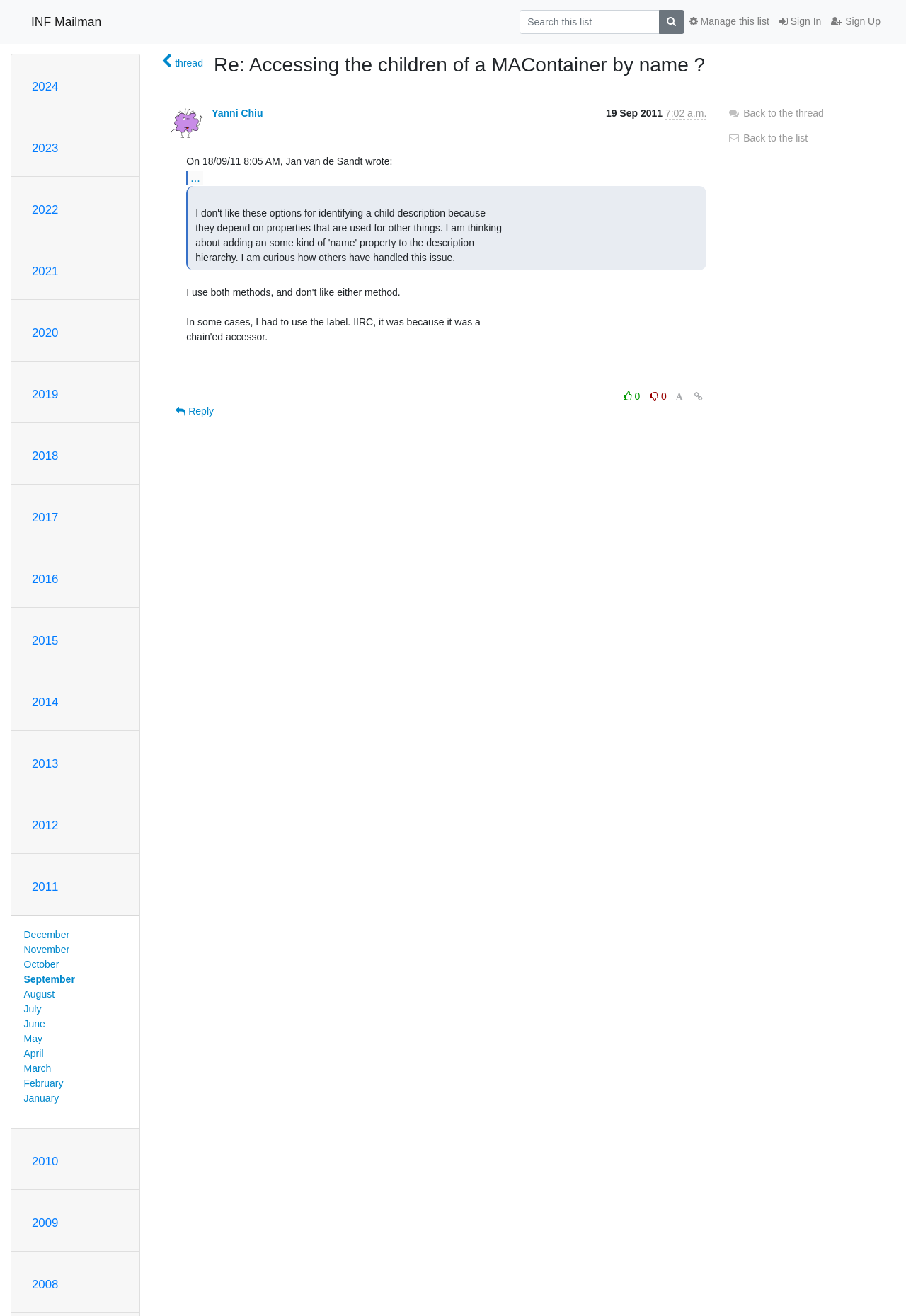What is the sender's time and date?
Based on the screenshot, provide your answer in one word or phrase.

Sept. 19, 2011, 1:02 a.m.